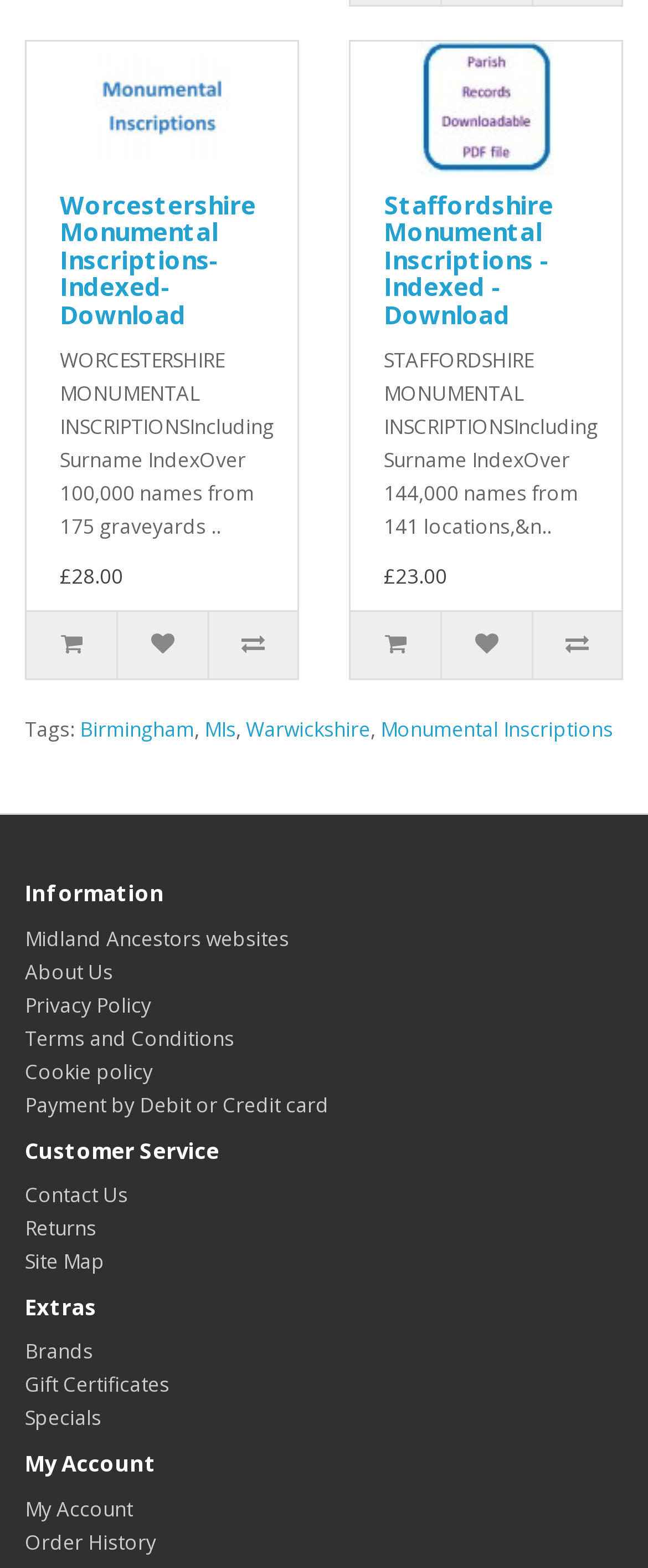Could you locate the bounding box coordinates for the section that should be clicked to accomplish this task: "Browse categories for Advertising & Marketing".

None